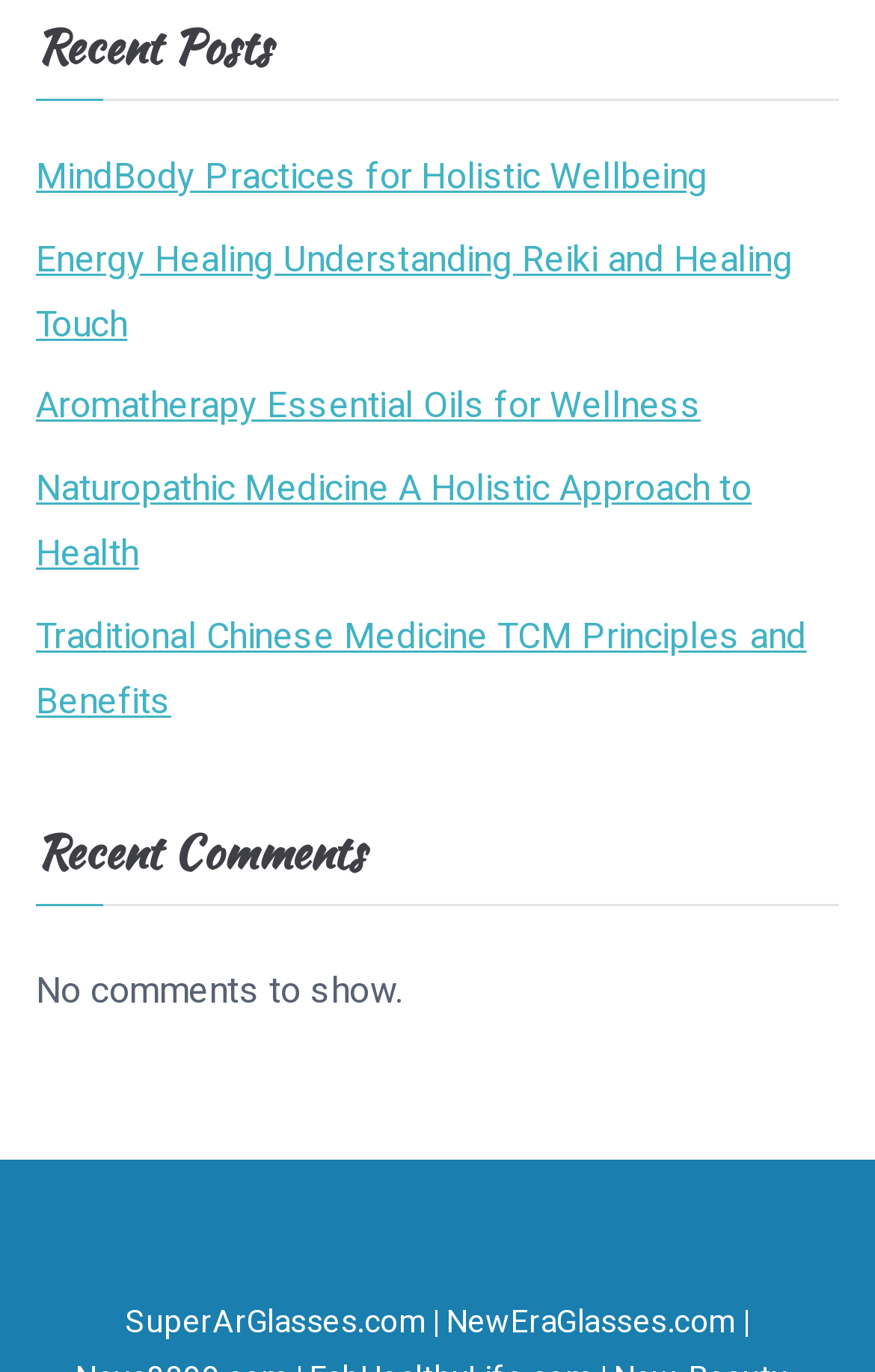How many websites are mentioned at the bottom of the page? Observe the screenshot and provide a one-word or short phrase answer.

2